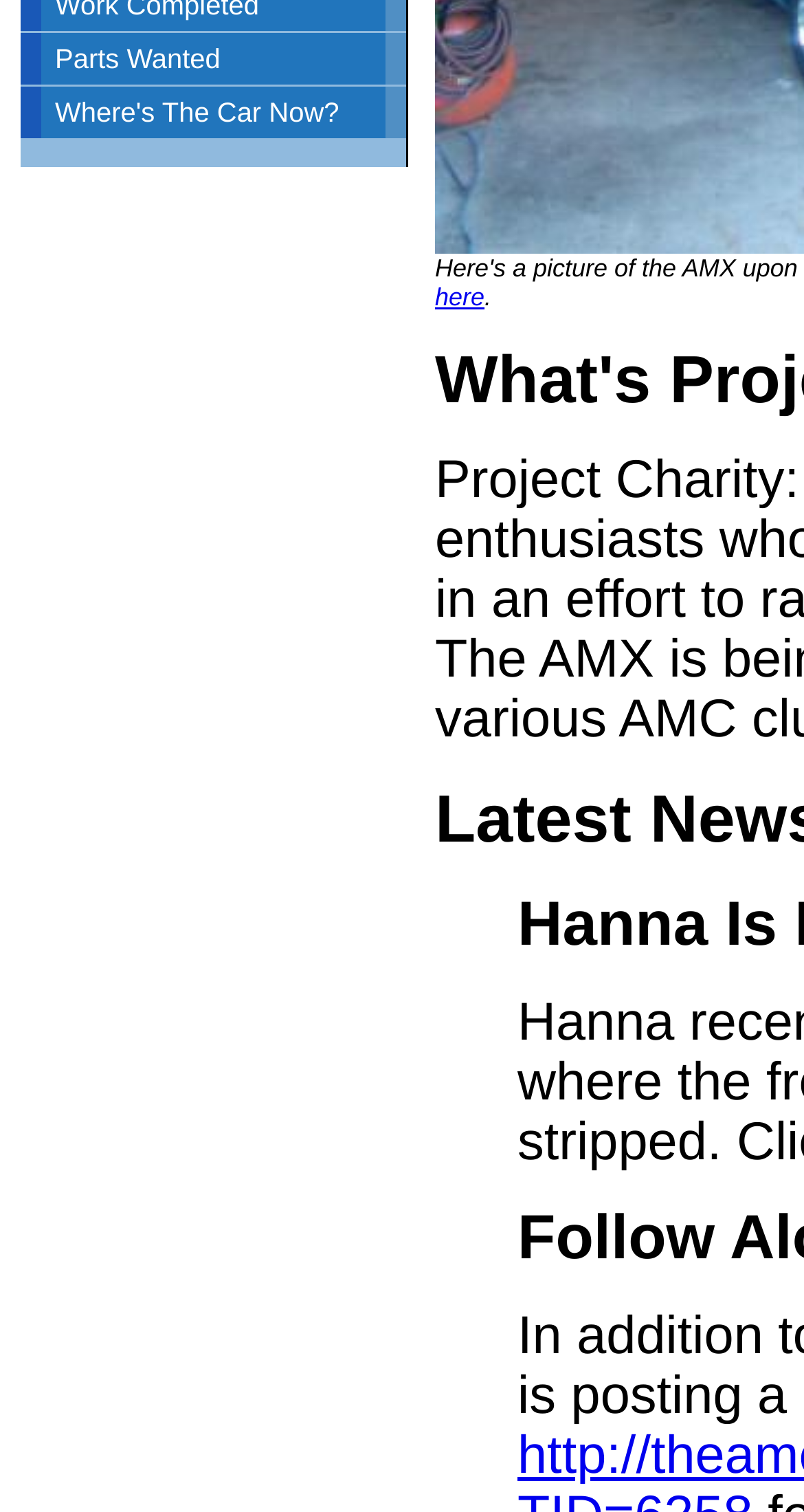Provide the bounding box coordinates for the UI element that is described by this text: "Parts Wanted". The coordinates should be in the form of four float numbers between 0 and 1: [left, top, right, bottom].

[0.026, 0.022, 0.504, 0.056]